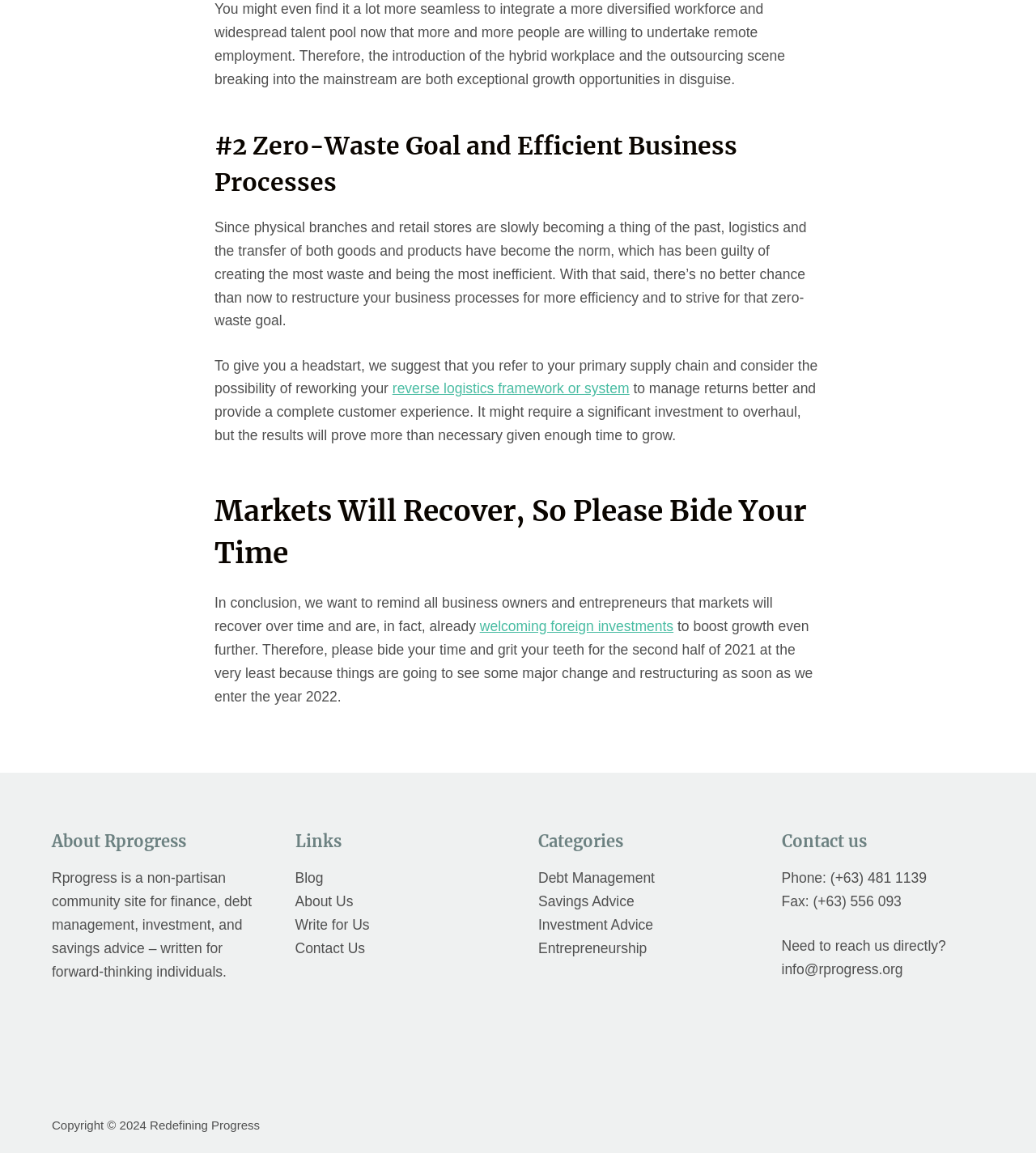Please determine the bounding box of the UI element that matches this description: info@rprogress.org. The coordinates should be given as (top-left x, top-left y, bottom-right x, bottom-right y), with all values between 0 and 1.

[0.754, 0.834, 0.872, 0.848]